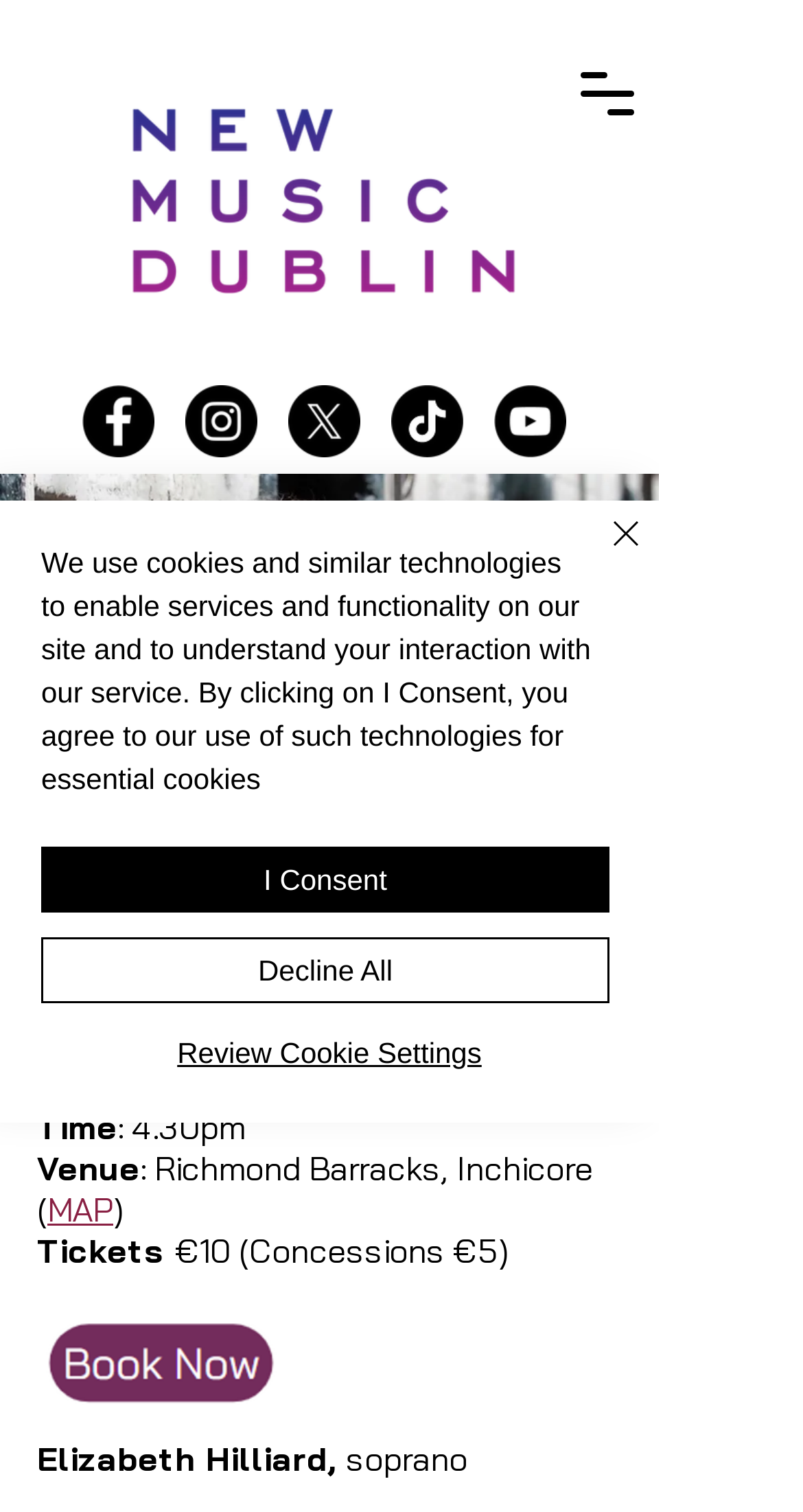Using the webpage screenshot and the element description aria-label="Close", determine the bounding box coordinates. Specify the coordinates in the format (top-left x, top-left y, bottom-right x, bottom-right y) with values ranging from 0 to 1.

[0.687, 0.336, 0.81, 0.402]